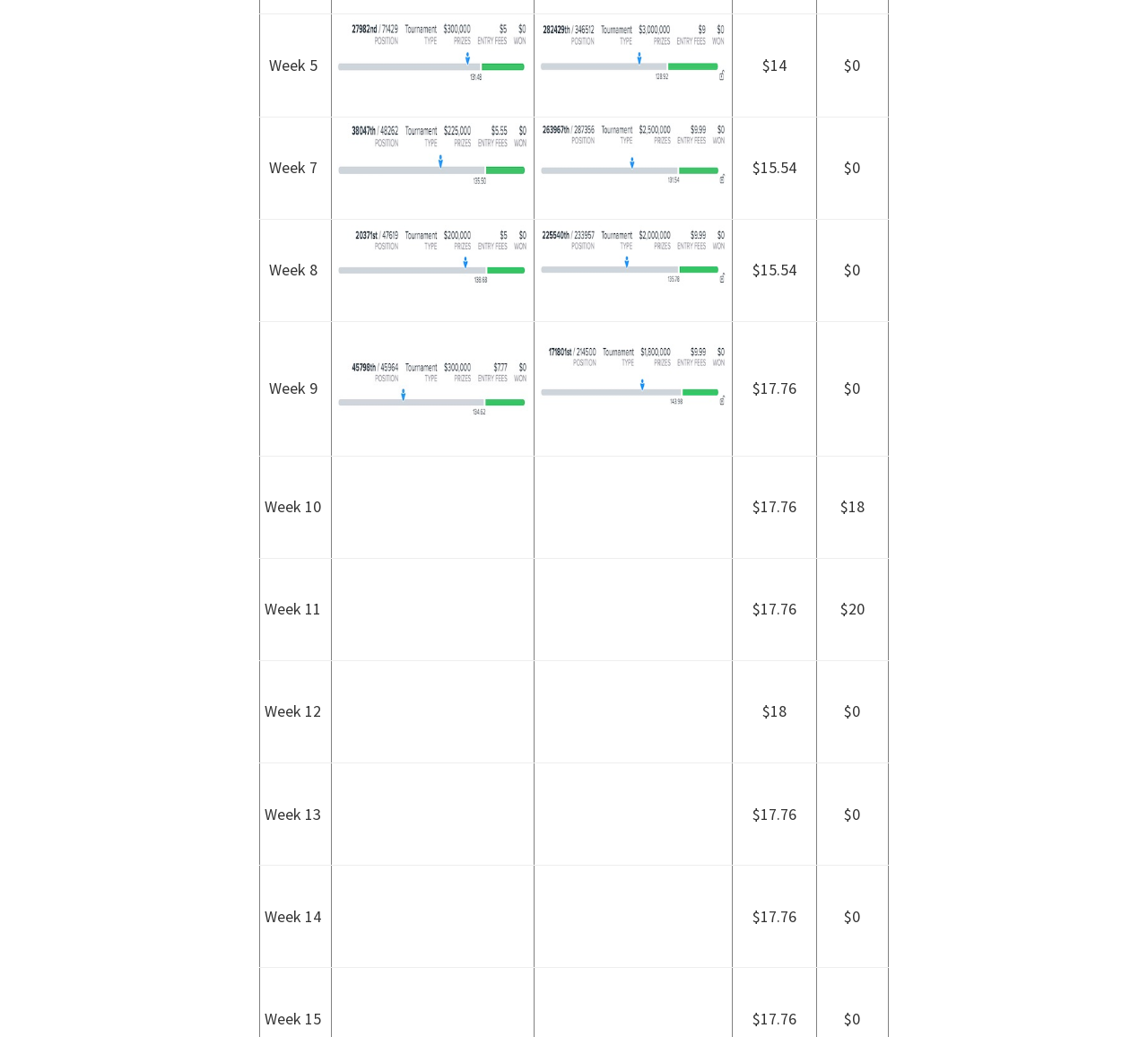Indicate the bounding box coordinates of the element that needs to be clicked to satisfy the following instruction: "View Week 13 Early FanDuel Detroit Lions". The coordinates should be four float numbers between 0 and 1, i.e., [left, top, right, bottom].

[0.294, 0.741, 0.46, 0.803]